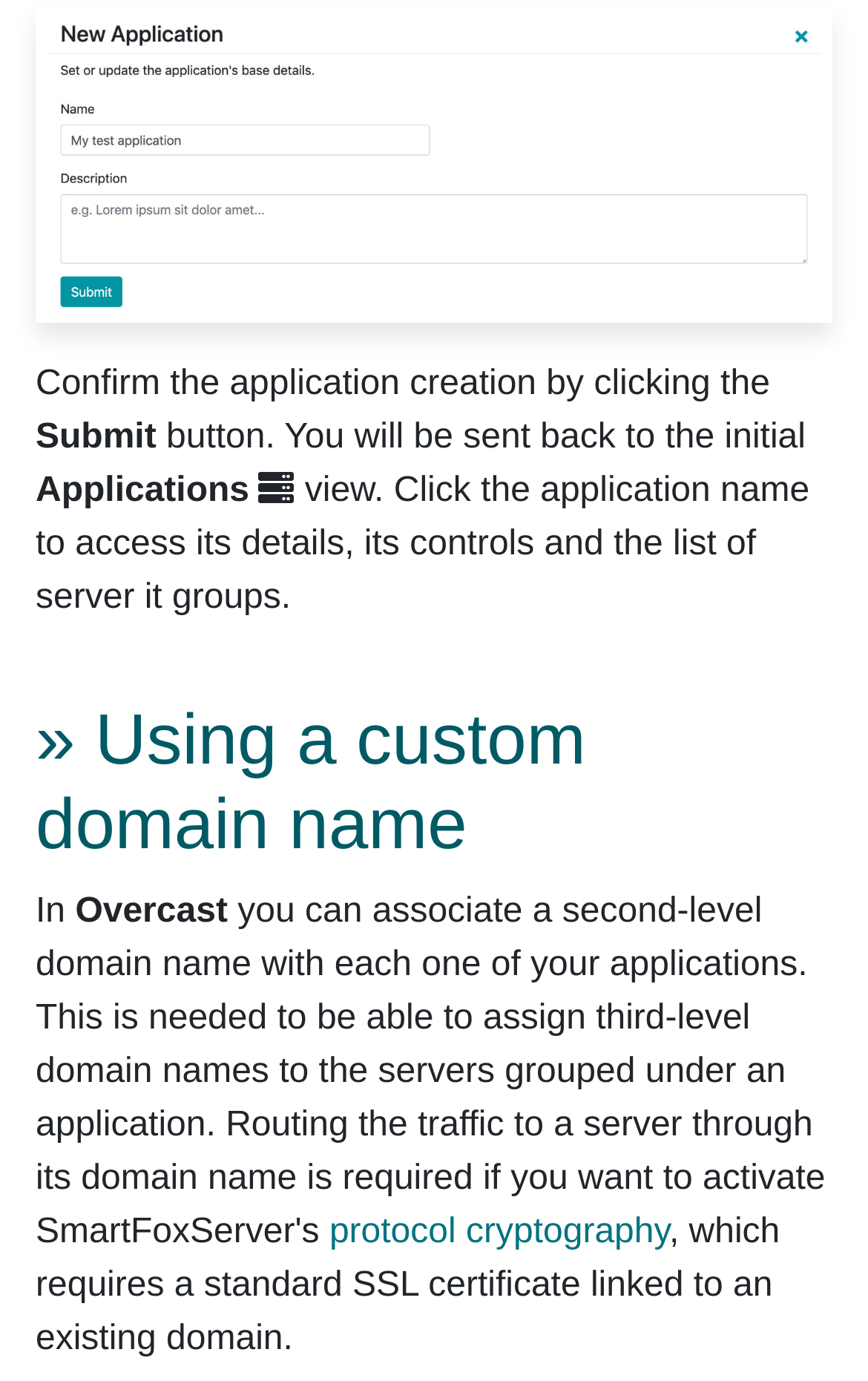Reply to the question with a brief word or phrase: What can be accessed by clicking the application name?

Details and controls